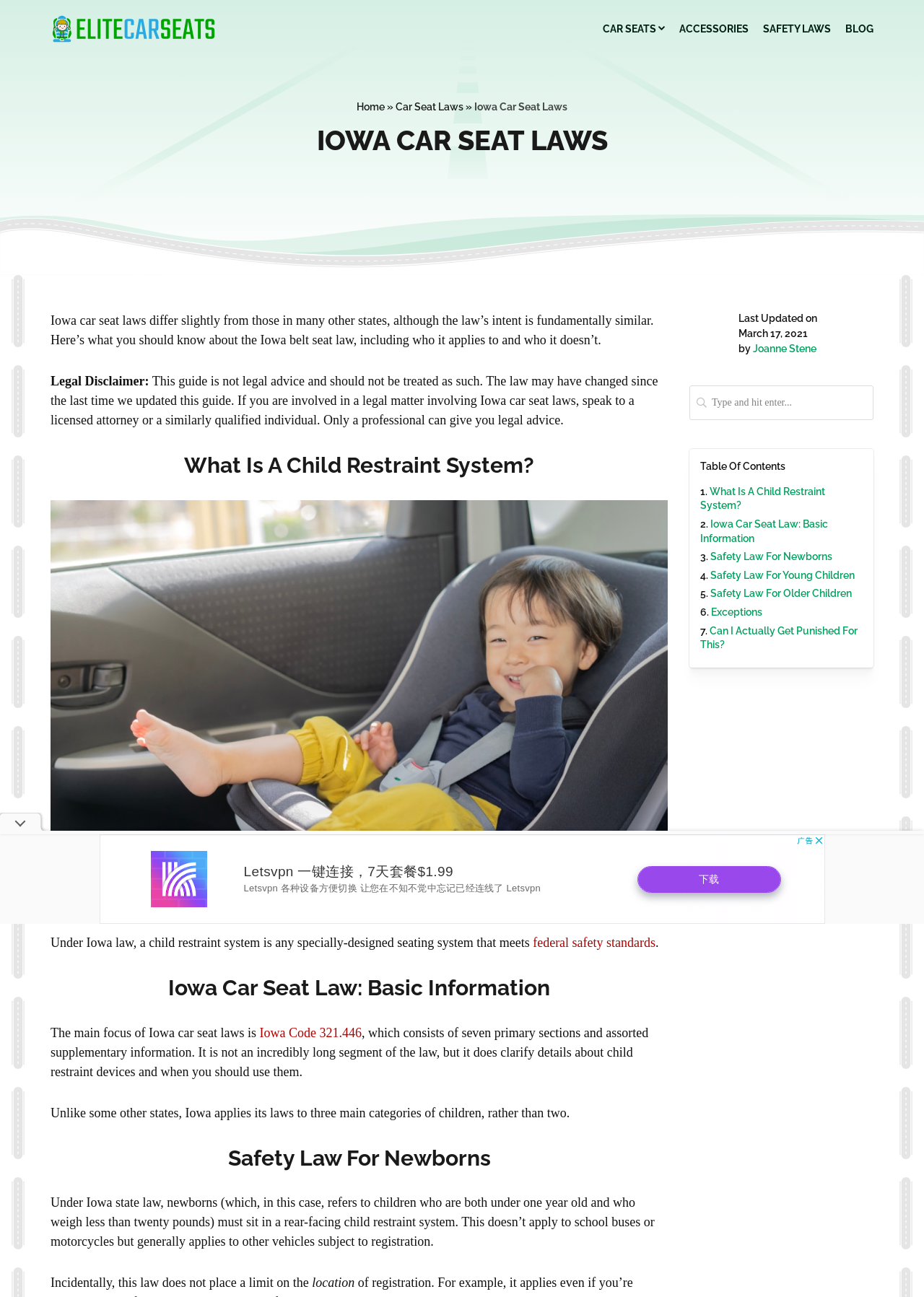Please respond to the question using a single word or phrase:
What is the main focus of Iowa car seat laws?

child restraint devices